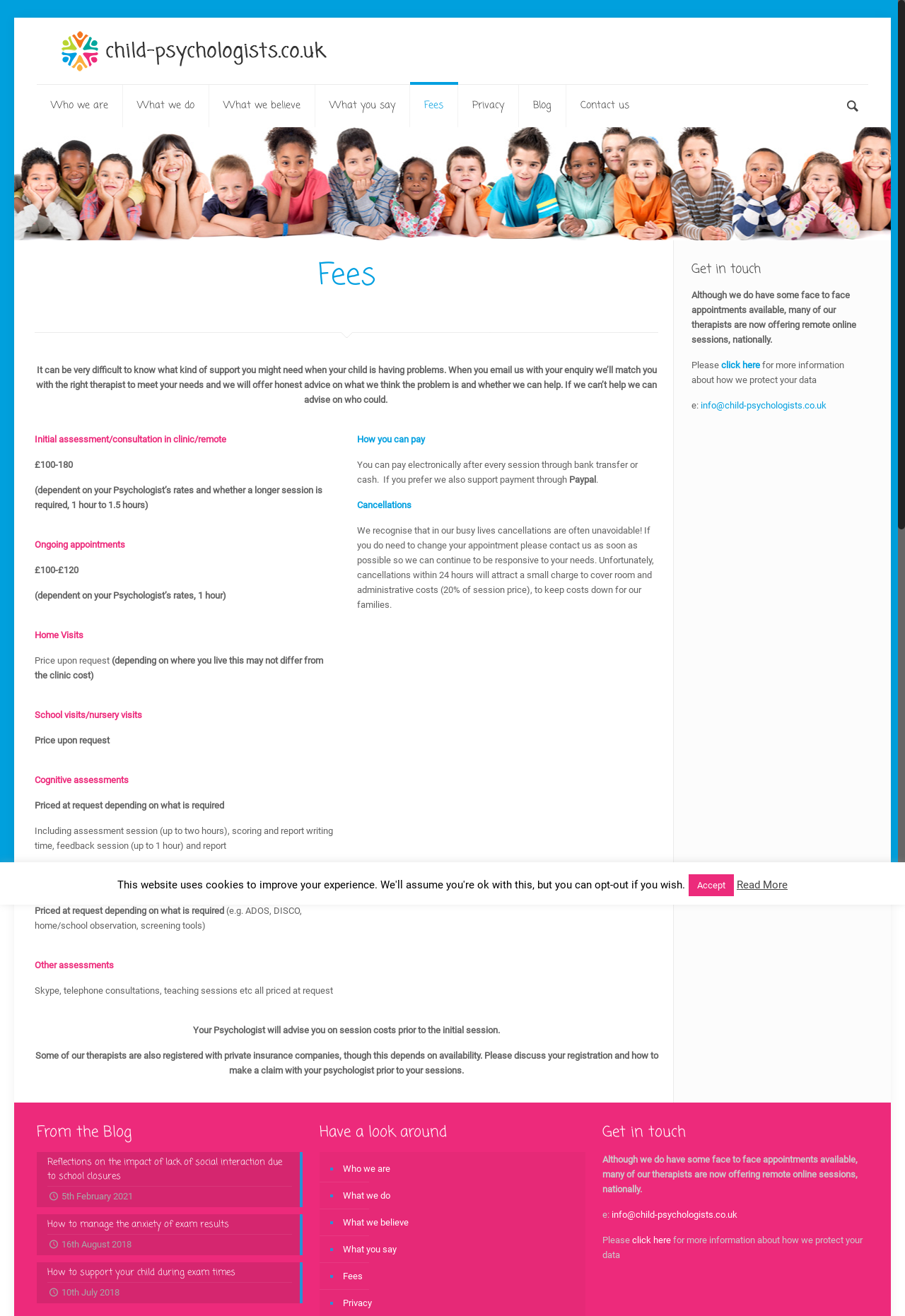Examine the image carefully and respond to the question with a detailed answer: 
Do some therapists offer remote online sessions?

The webpage mentions that although they do have some face-to-face appointments available, many of their therapists are now offering remote online sessions, nationally.